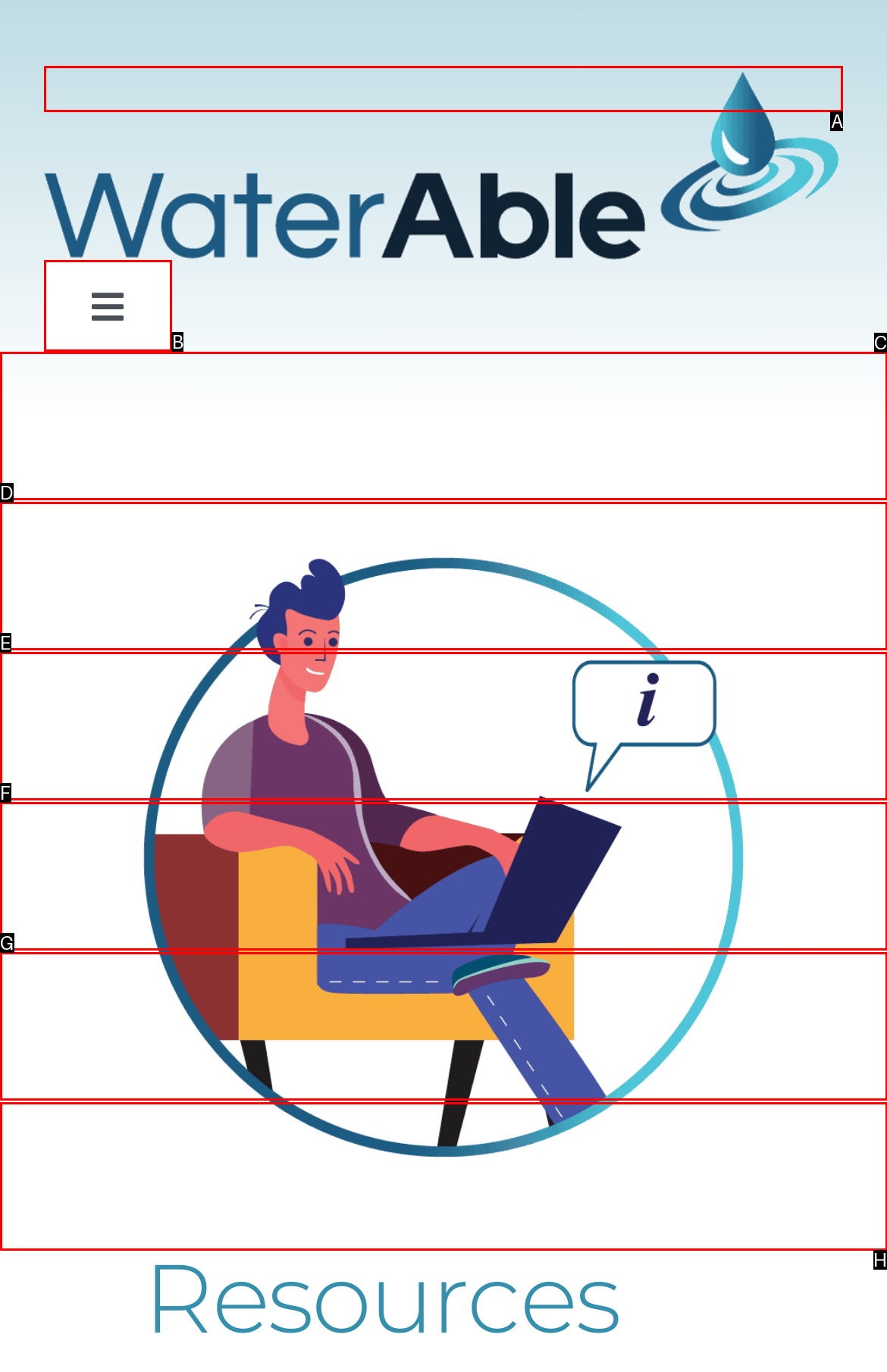Choose the HTML element that should be clicked to achieve this task: Toggle the navigation menu
Respond with the letter of the correct choice.

B